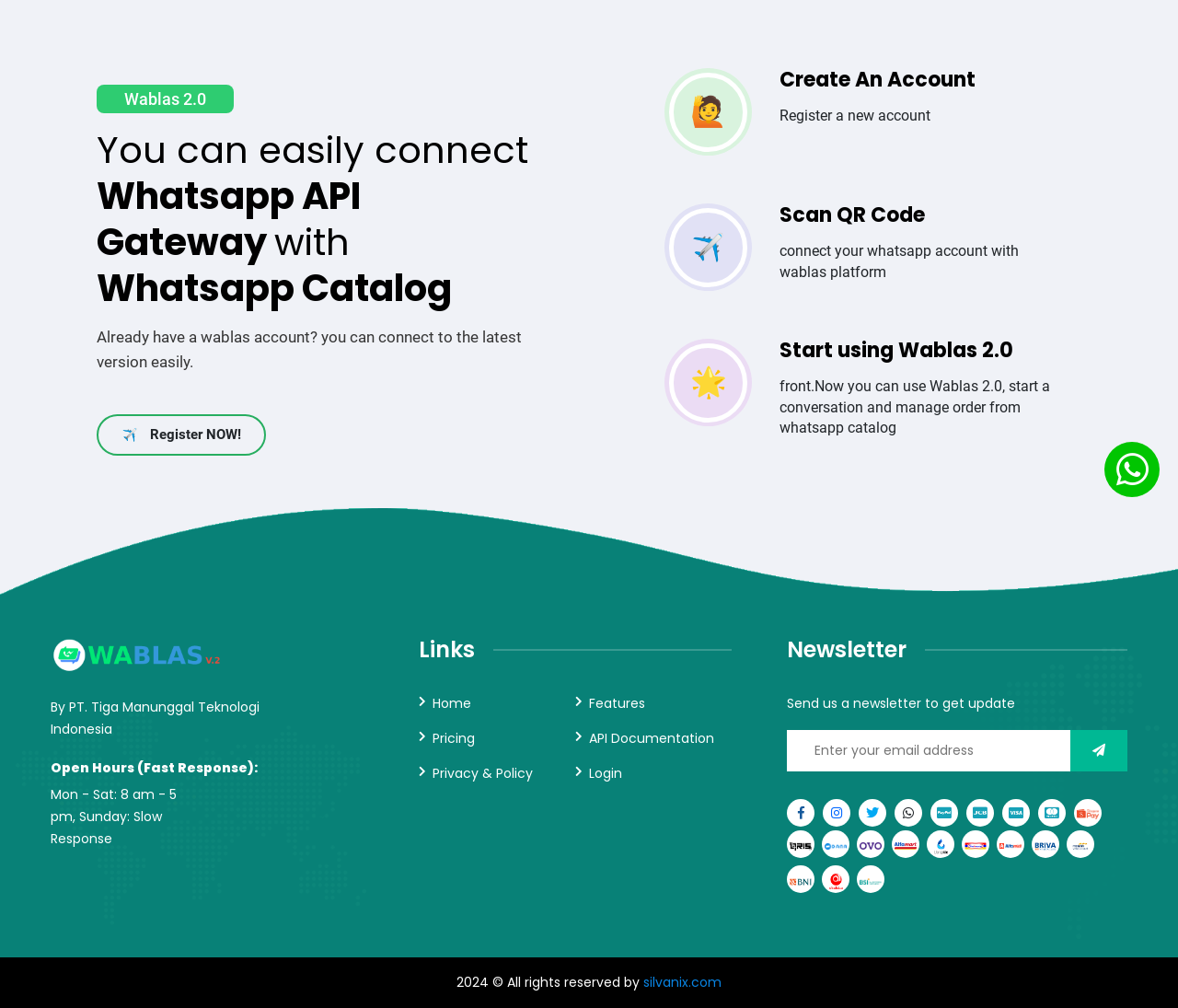Identify the bounding box for the element characterized by the following description: "Pricing".

[0.367, 0.723, 0.403, 0.742]